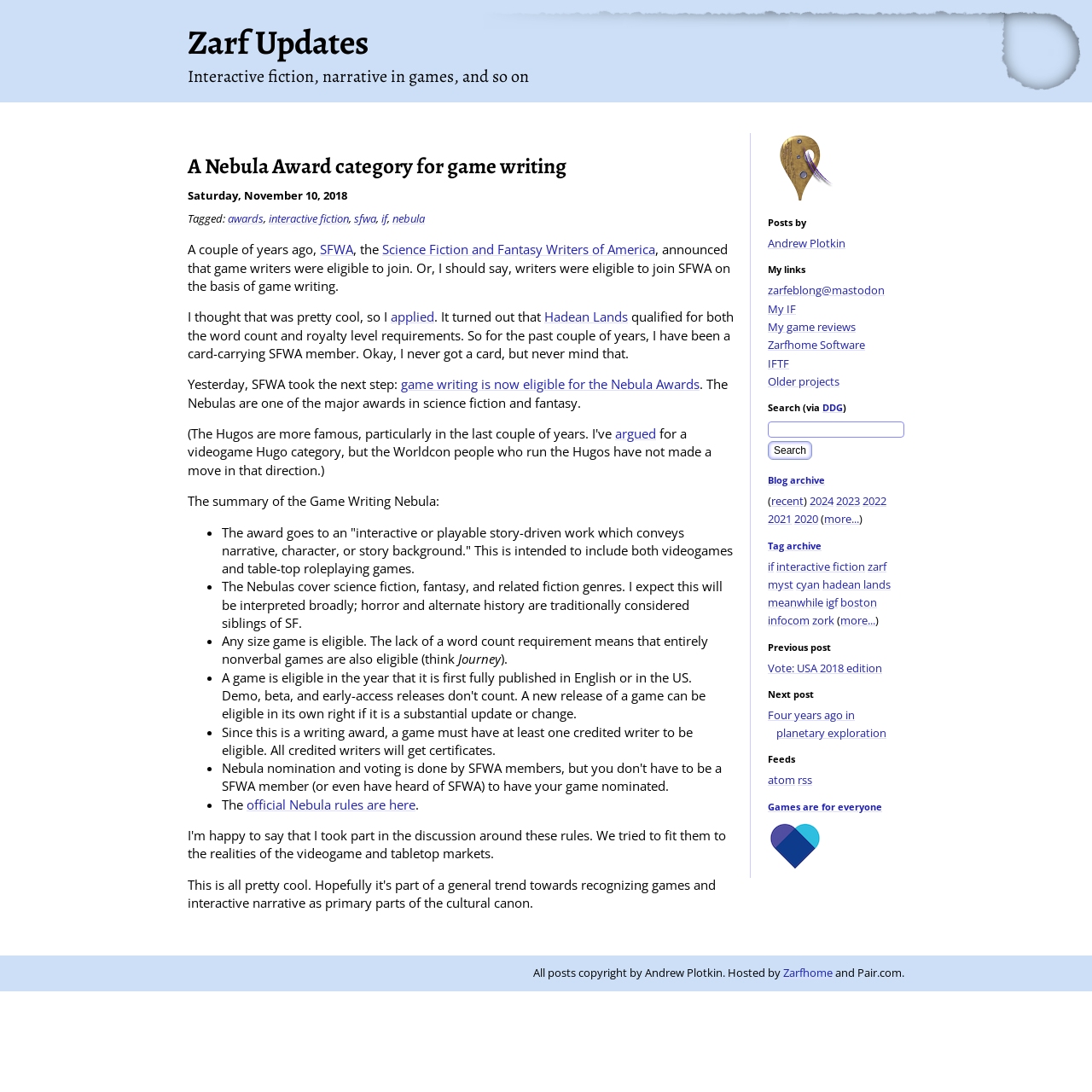Determine the bounding box coordinates for the clickable element required to fulfill the instruction: "Email the real estate broker". Provide the coordinates as four float numbers between 0 and 1, i.e., [left, top, right, bottom].

None